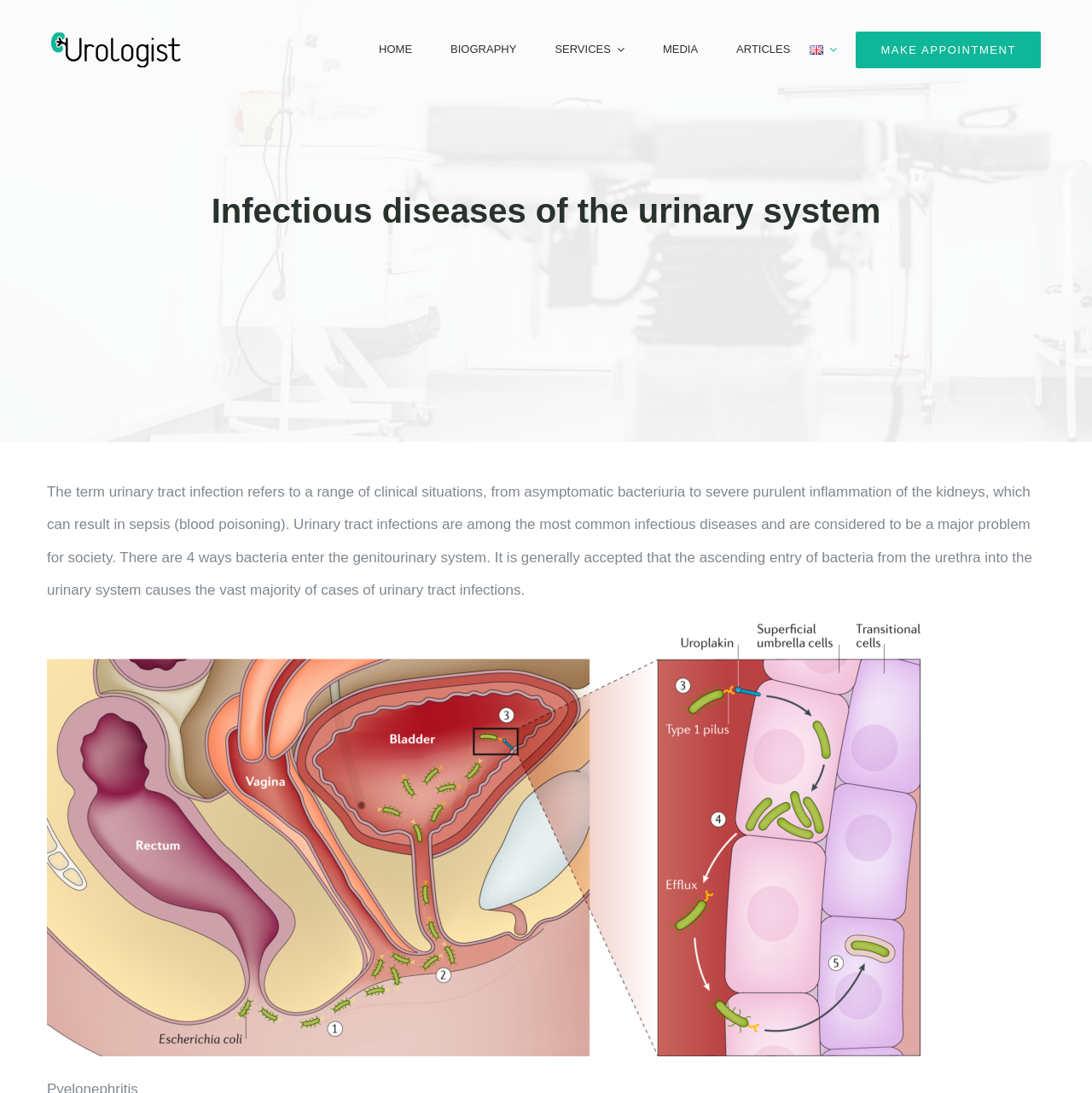Given the description Articles, predict the bounding box coordinates of the UI element. Ensure the coordinates are in the format (top-left x, top-left y, bottom-right x, bottom-right y) and all values are between 0 and 1.

[0.674, 0.023, 0.724, 0.067]